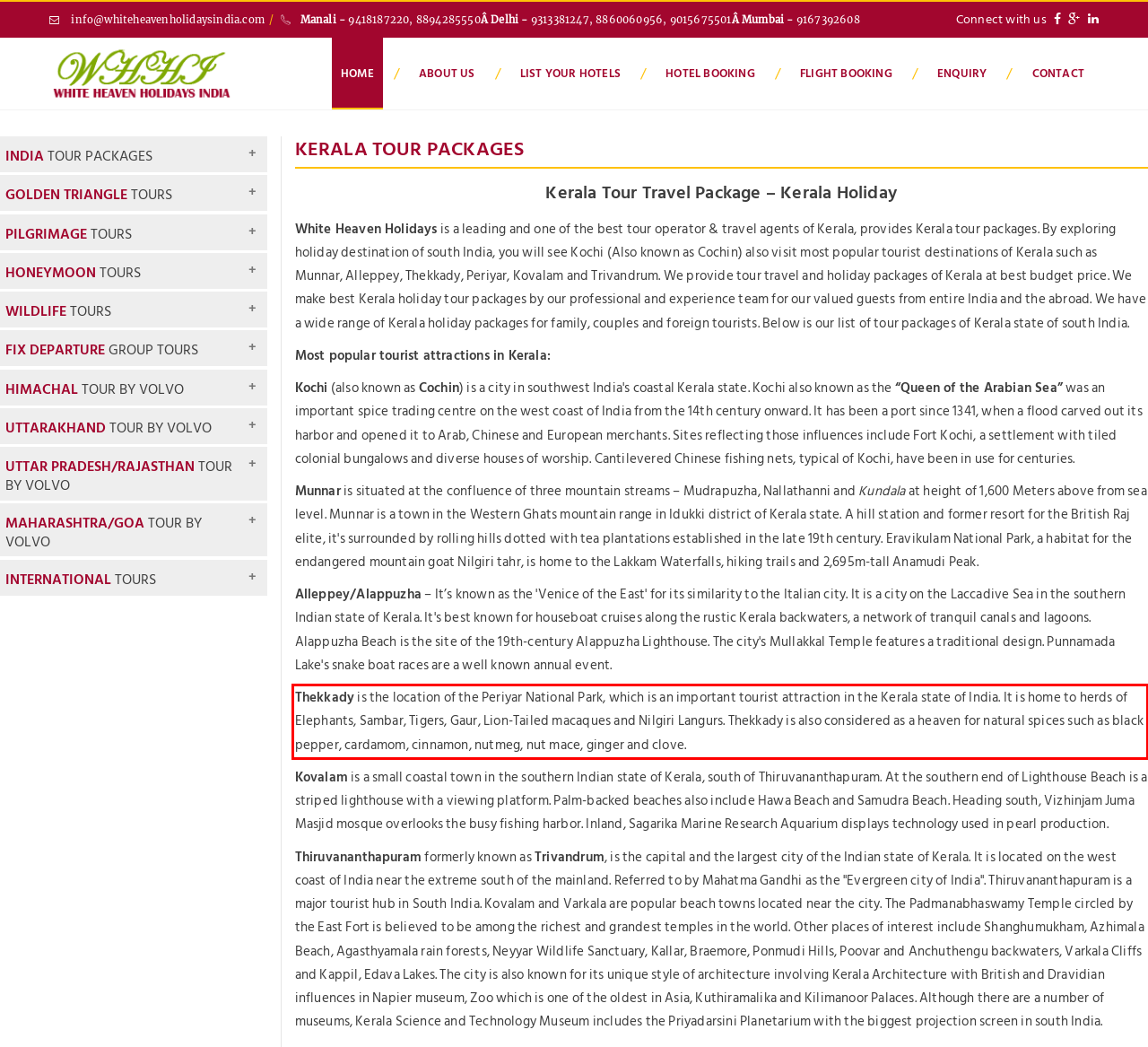Given a screenshot of a webpage, locate the red bounding box and extract the text it encloses.

Thekkady is the location of the Periyar National Park, which is an important tourist attraction in the Kerala state of India. It is home to herds of Elephants, Sambar, Tigers, Gaur, Lion-Tailed macaques and Nilgiri Langurs. Thekkady is also considered as a heaven for natural spices such as black pepper, cardamom, cinnamon, nutmeg, nut mace, ginger and clove.